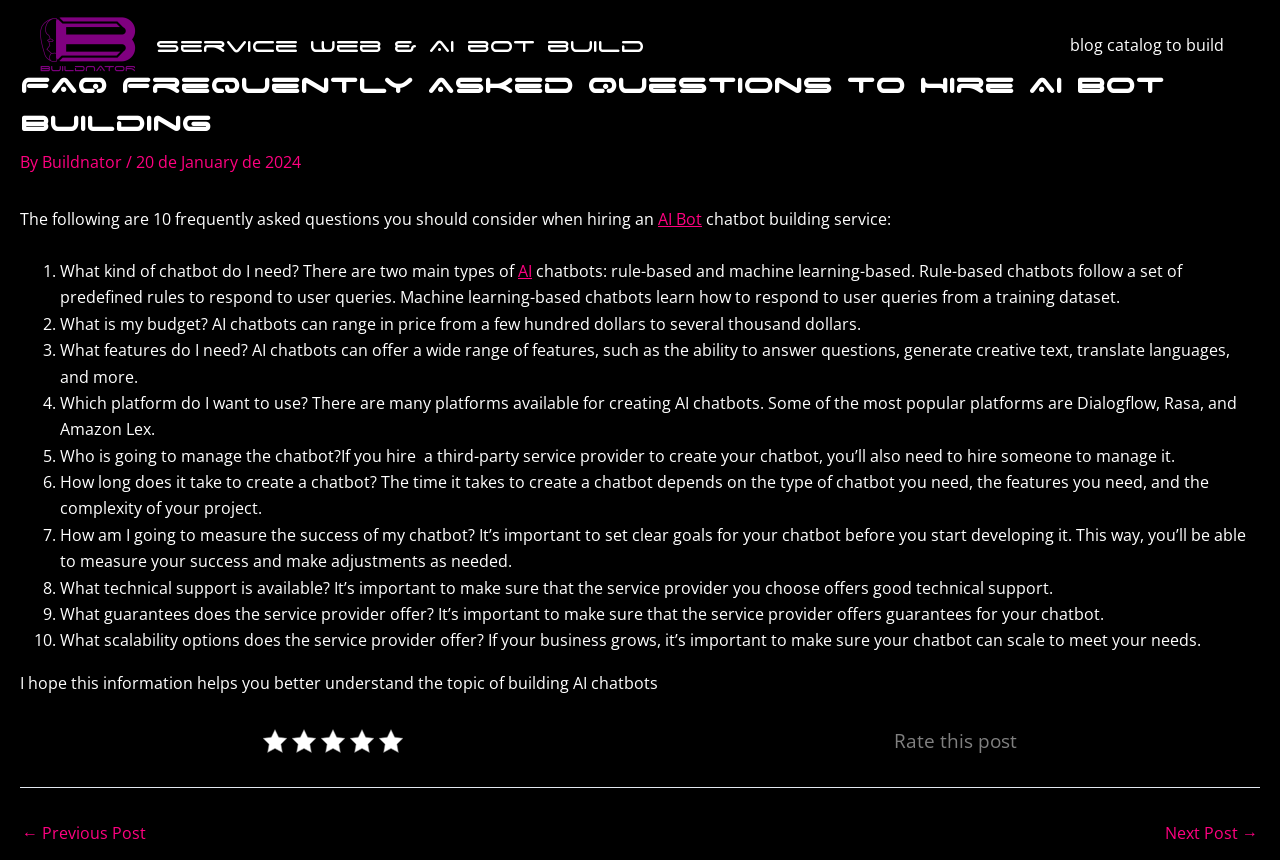Using the webpage screenshot, locate the HTML element that fits the following description and provide its bounding box: "blog catalog to build".

[0.823, 0.005, 0.969, 0.098]